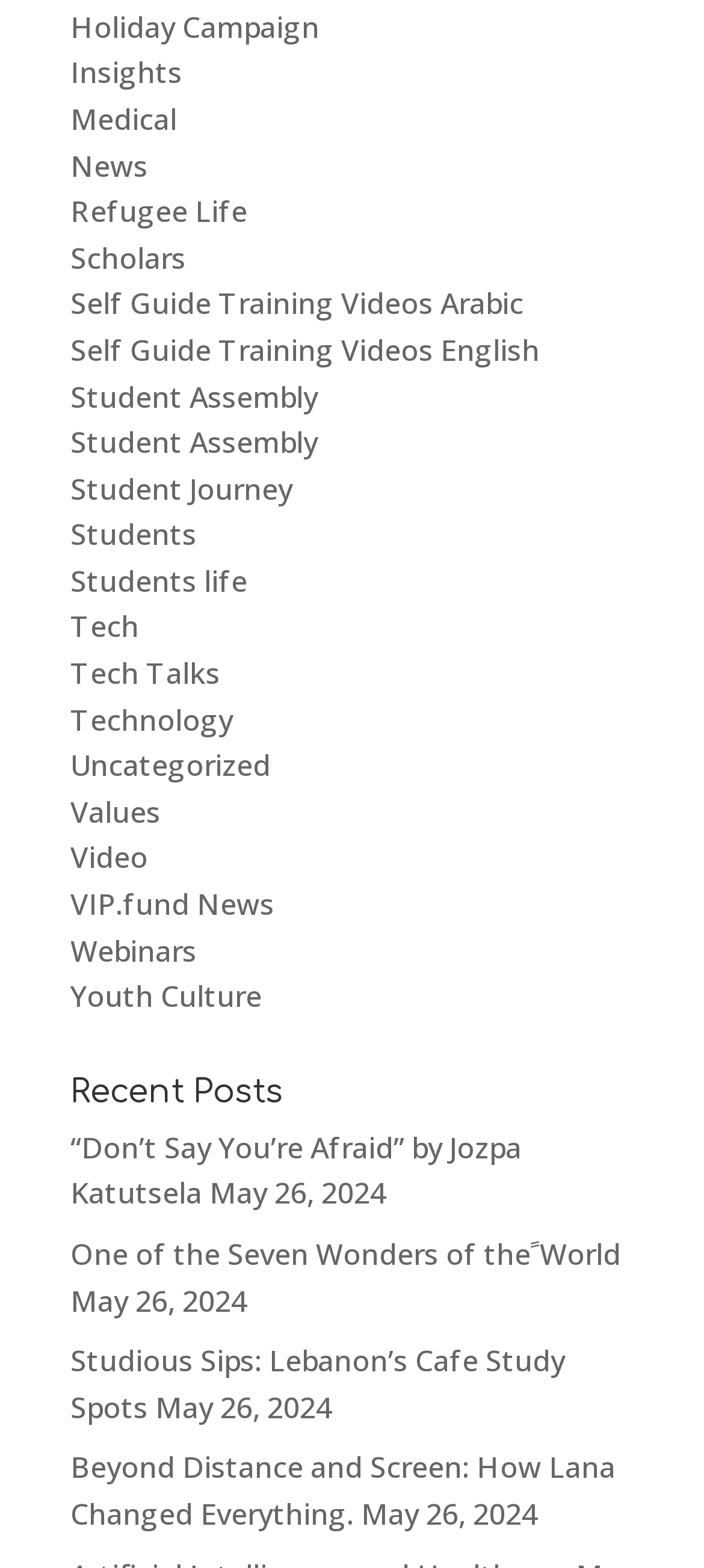Refer to the element description Holiday Campaign and identify the corresponding bounding box in the screenshot. Format the coordinates as (top-left x, top-left y, bottom-right x, bottom-right y) with values in the range of 0 to 1.

[0.1, 0.004, 0.454, 0.03]